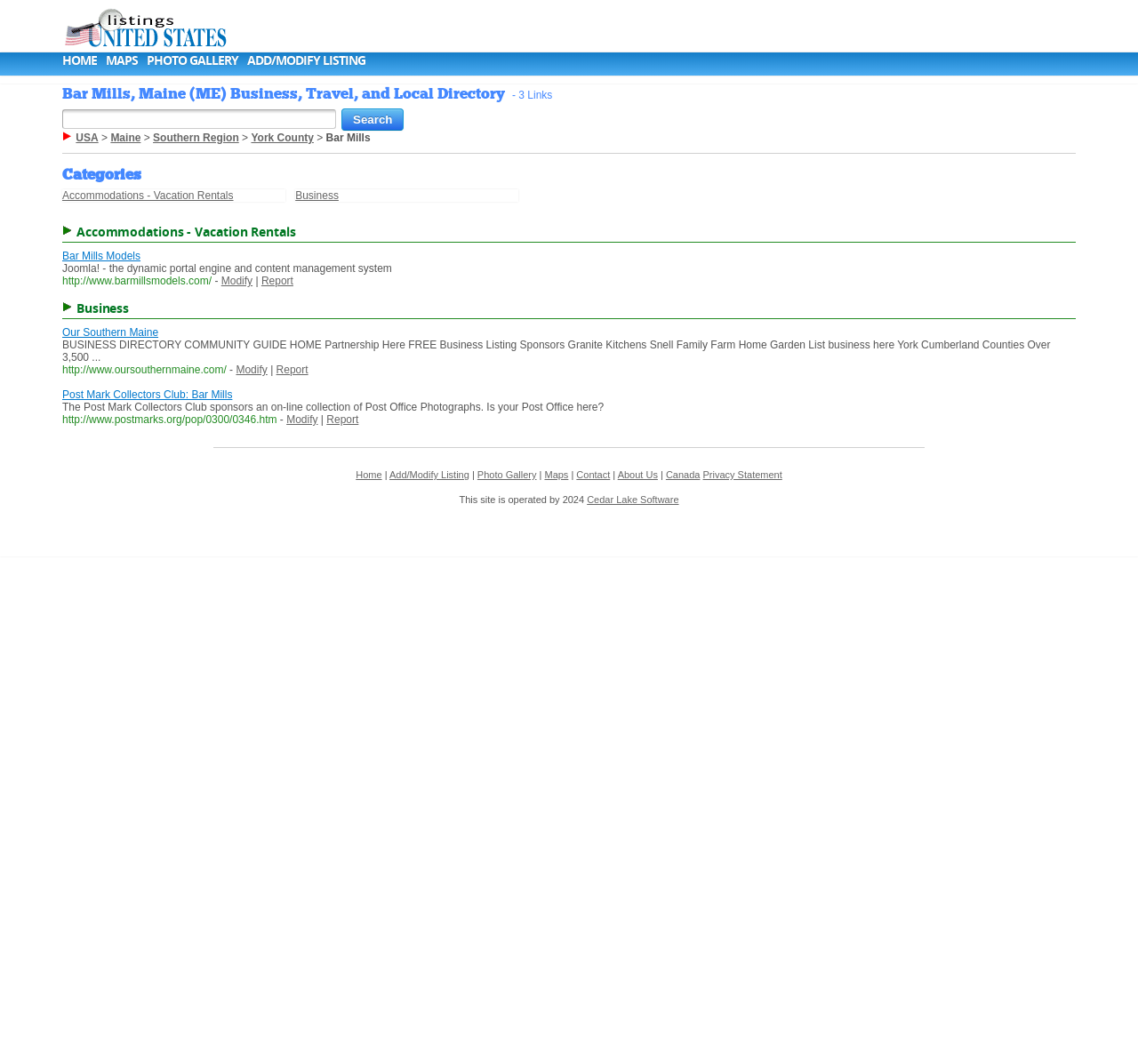Please find the bounding box coordinates of the section that needs to be clicked to achieve this instruction: "Add or modify a listing".

[0.217, 0.048, 0.321, 0.064]